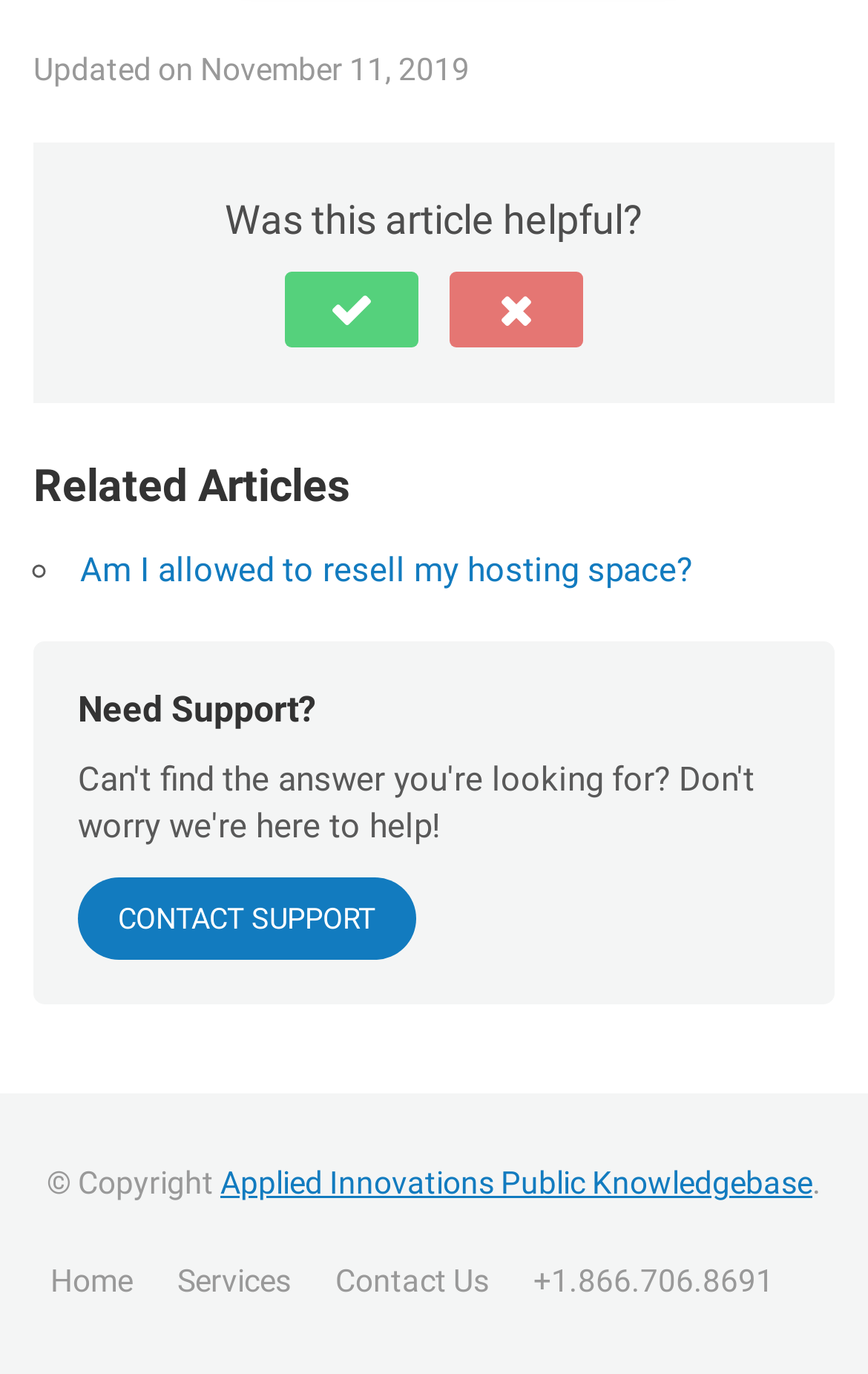Locate the bounding box coordinates of the UI element described by: "Contact Us". The bounding box coordinates should consist of four float numbers between 0 and 1, i.e., [left, top, right, bottom].

[0.386, 0.919, 0.563, 0.945]